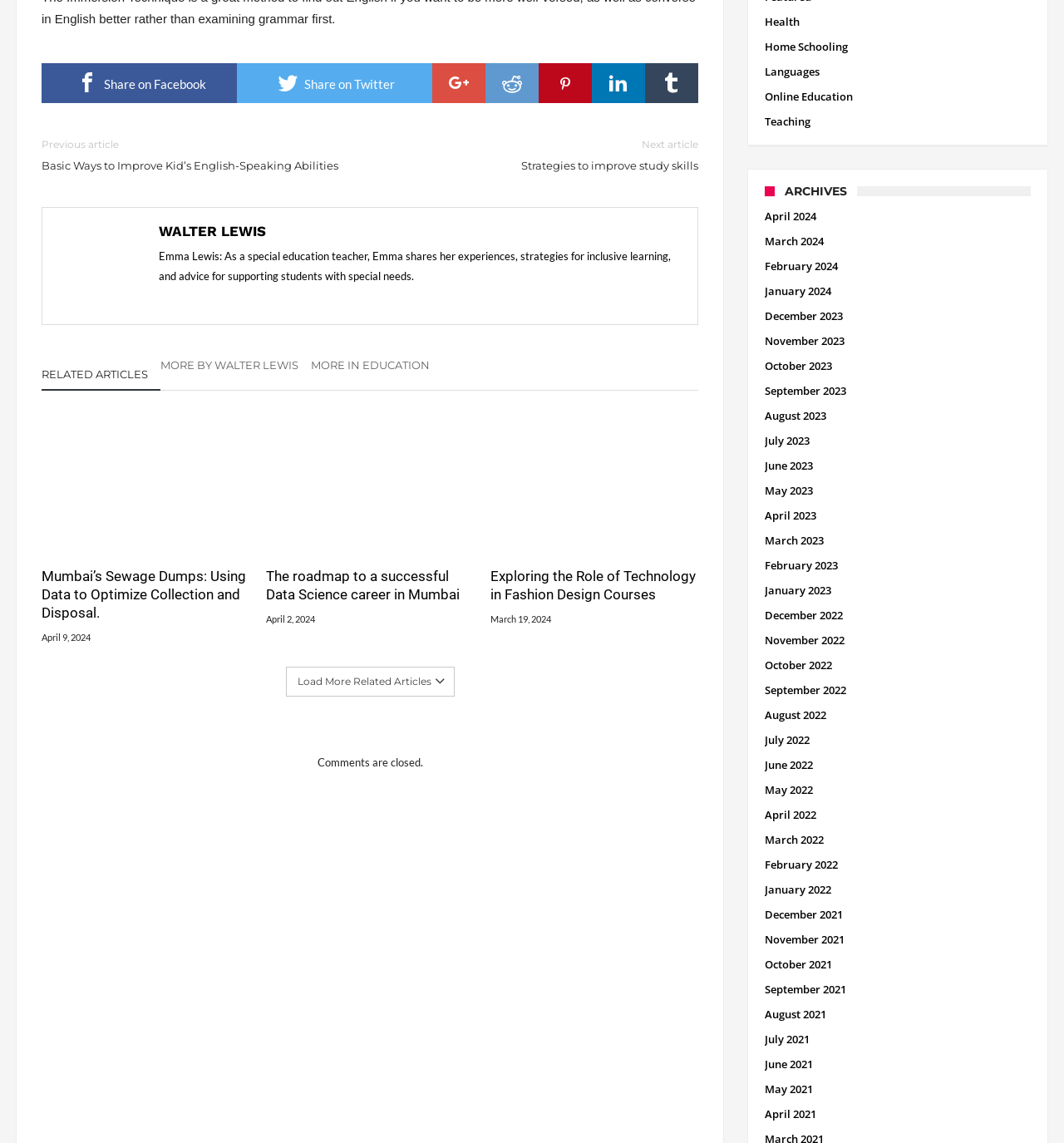What is the topic of the related articles?
Using the image as a reference, deliver a detailed and thorough answer to the question.

I found the topic of the related articles by looking at the link element with the text 'MORE IN EDUCATION' which is located at [0.292, 0.314, 0.416, 0.334]. This suggests that the topic of the related articles is EDUCATION.